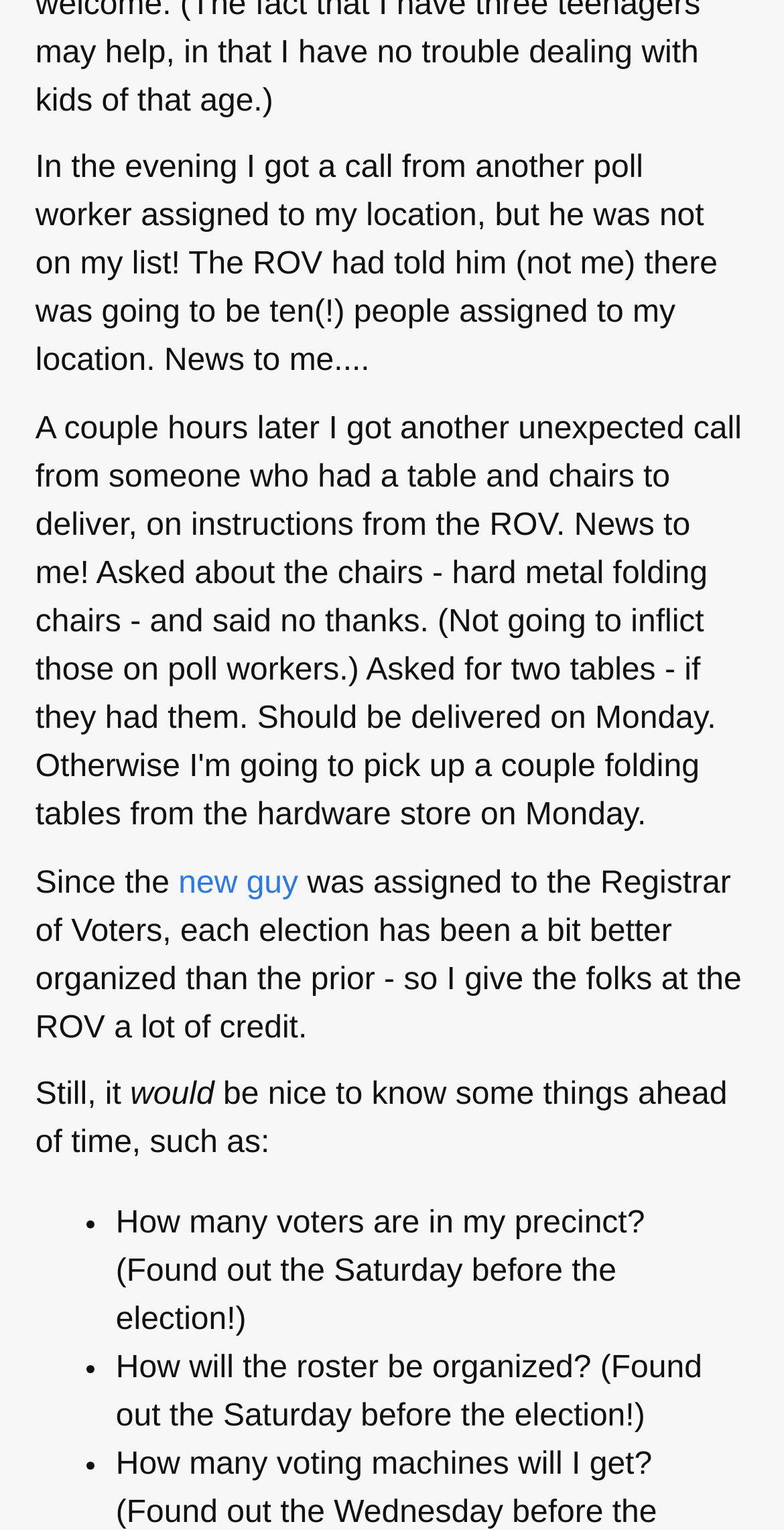Find the bounding box coordinates for the HTML element described as: "new guy". The coordinates should consist of four float values between 0 and 1, i.e., [left, top, right, bottom].

[0.228, 0.566, 0.38, 0.588]